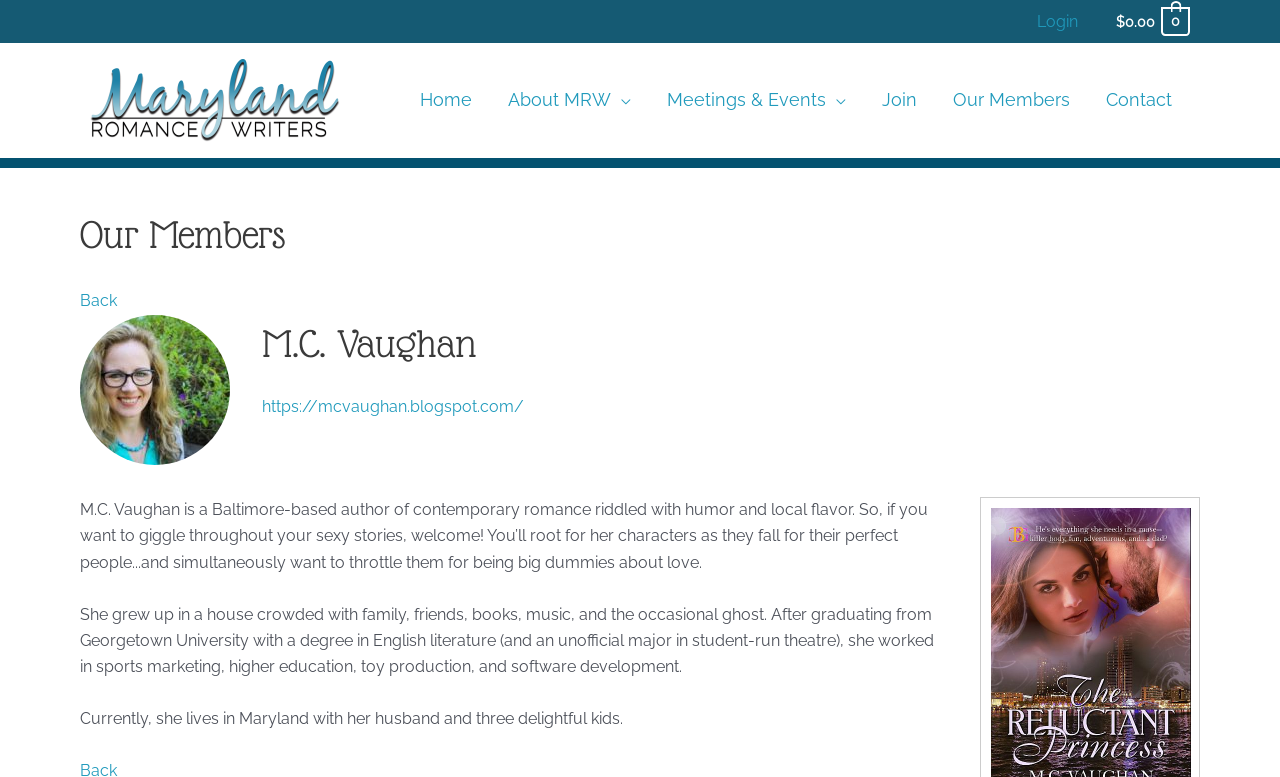Describe the entire webpage, focusing on both content and design.

This webpage is about the Maryland Romance Writers organization, promoting excellence in romantic fiction and advancing the professional interests of career-focused romance writers. 

At the top right corner, there is a navigation menu for site navigation, with a "Login" link. Next to it, there is a link to view the shopping cart, which is currently empty, with a total of $0.00. 

On the top left, there is a link to the Maryland Romance Writers' homepage, accompanied by an image of the organization's logo. 

Below the logo, there is a main navigation menu with links to various sections of the website, including "Home", "About MRW", "Meetings & Events", "Join", "Our Members", and "Contact". 

The main content of the page is about "Our Members", with a heading at the top. There is a "Back" link above a member's profile, which belongs to M.C. Vaughan, a Baltimore-based author of contemporary romance. Her profile includes a link to her blog, a brief bio, and a description of her writing style. The bio mentions her education, work experience, and current life in Maryland with her family.